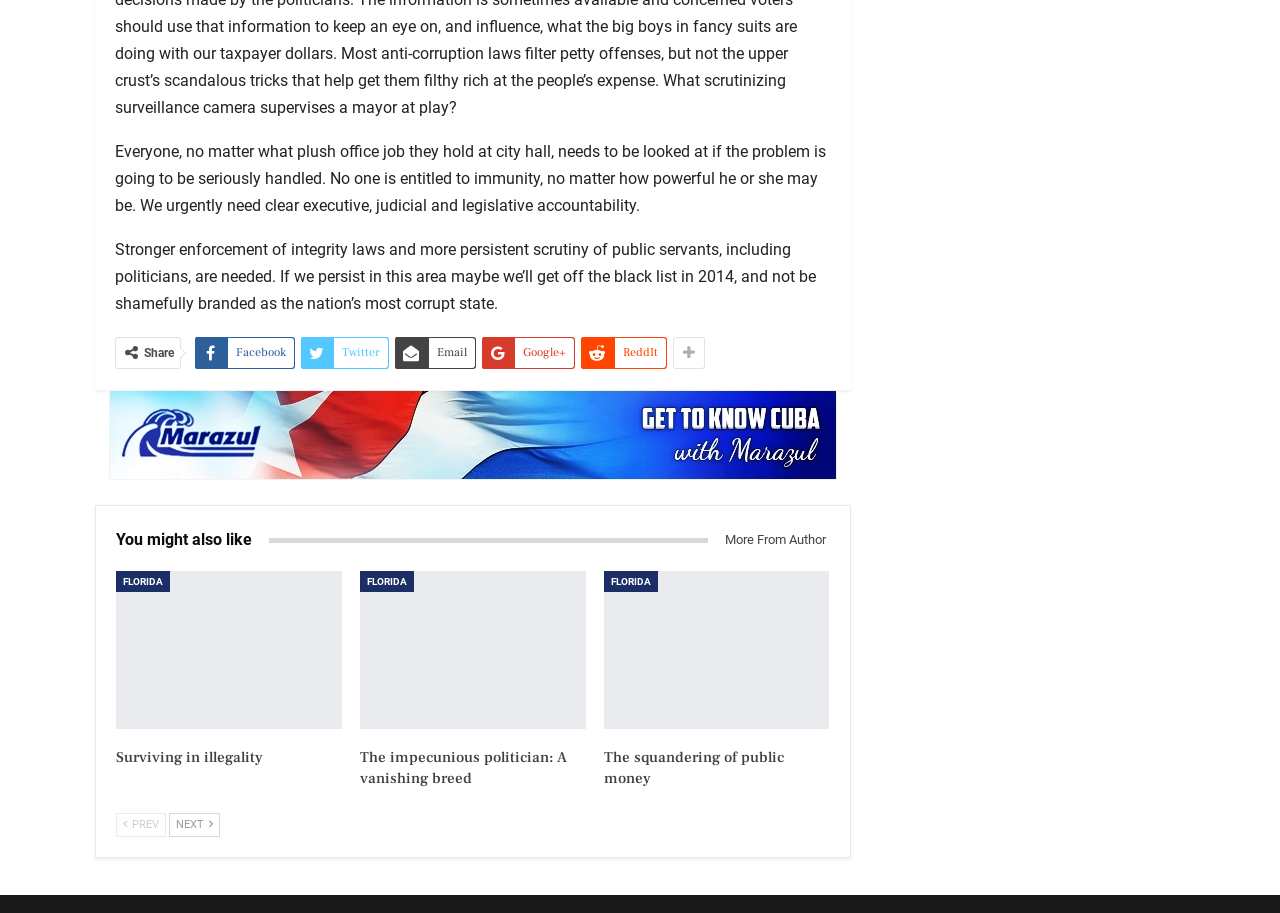Identify the bounding box coordinates of the region I need to click to complete this instruction: "Go to previous page".

[0.091, 0.89, 0.13, 0.917]